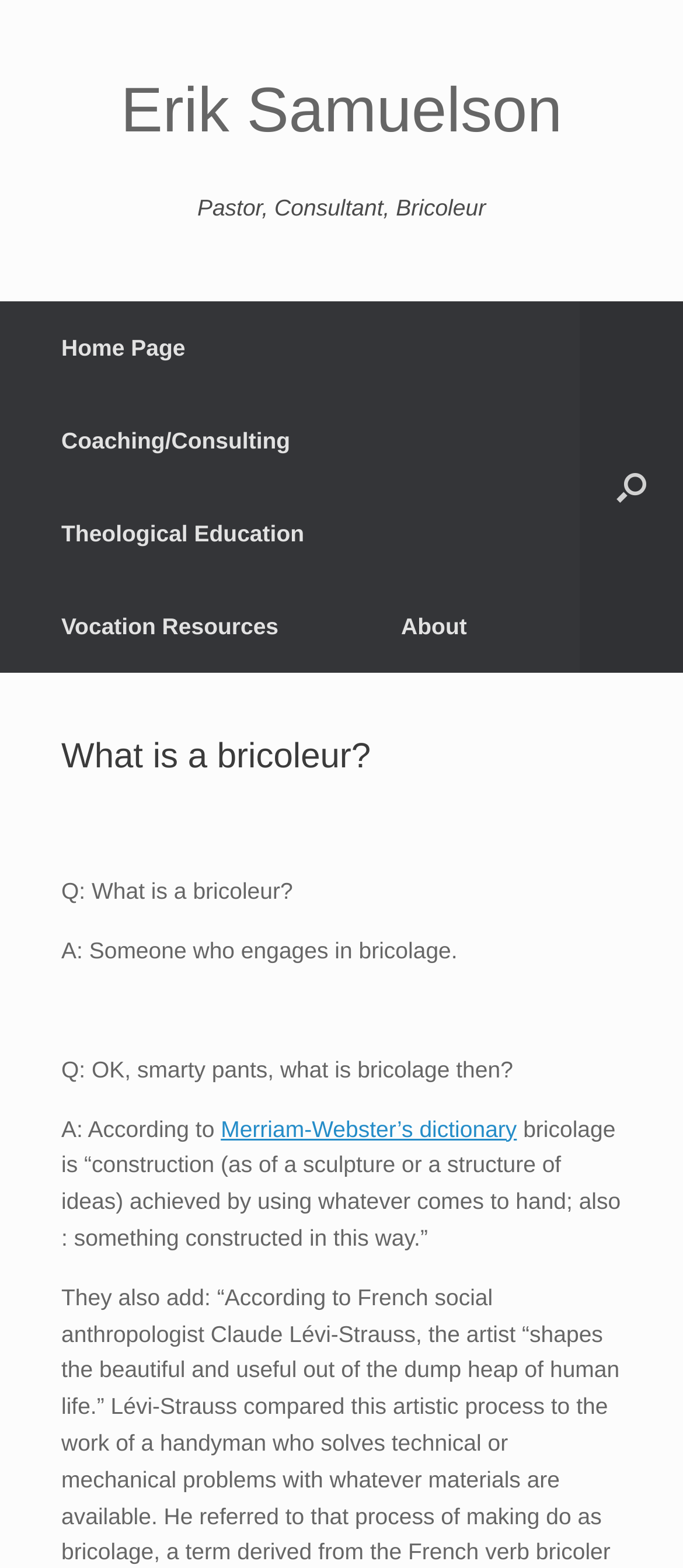Locate the bounding box of the UI element described by: "Vocation Resources" in the given webpage screenshot.

[0.0, 0.369, 0.498, 0.429]